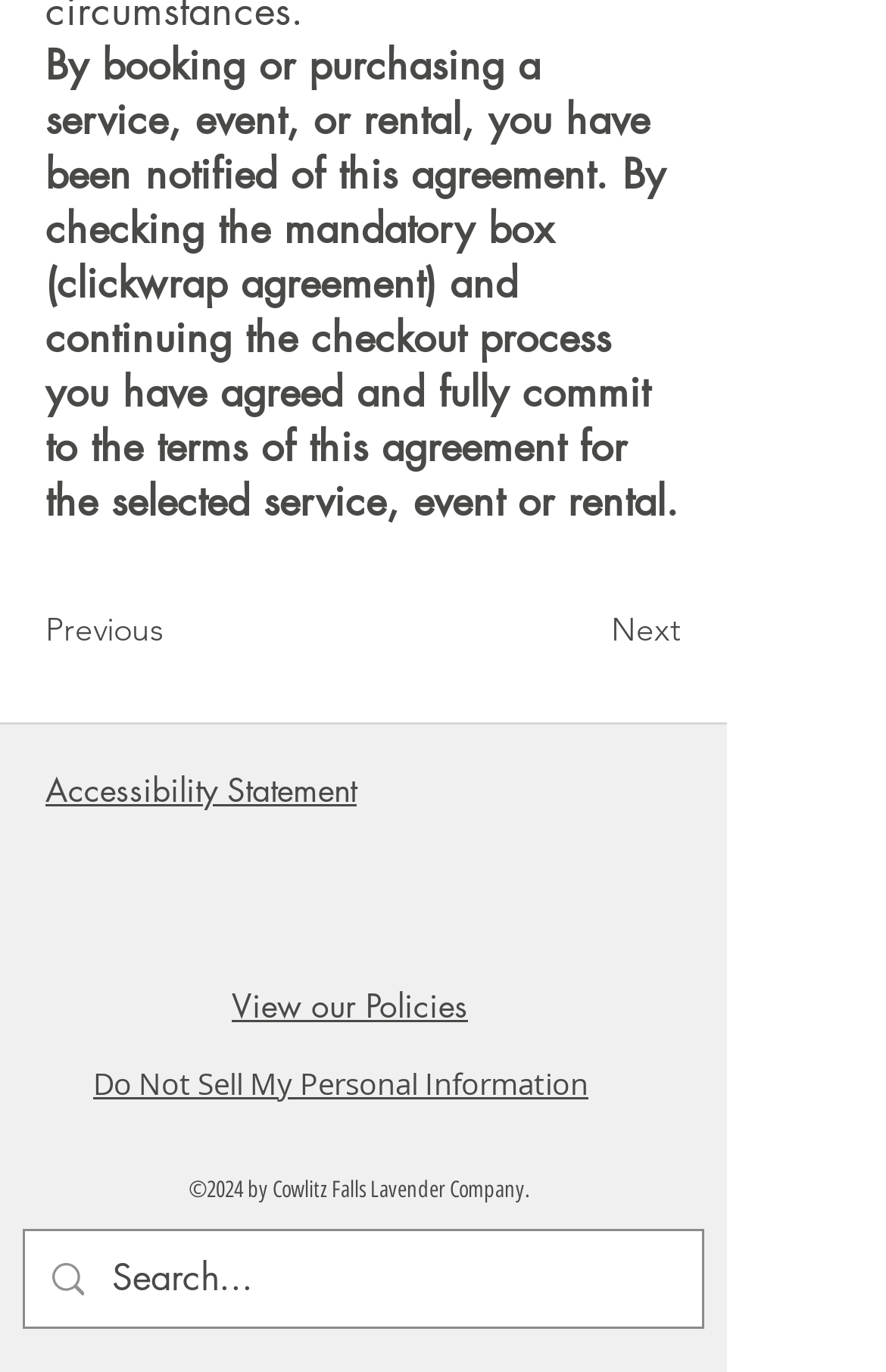Given the webpage screenshot and the description, determine the bounding box coordinates (top-left x, top-left y, bottom-right x, bottom-right y) that define the location of the UI element matching this description: aria-label="Search..." name="q" placeholder="Search..."

[0.127, 0.898, 0.695, 0.968]